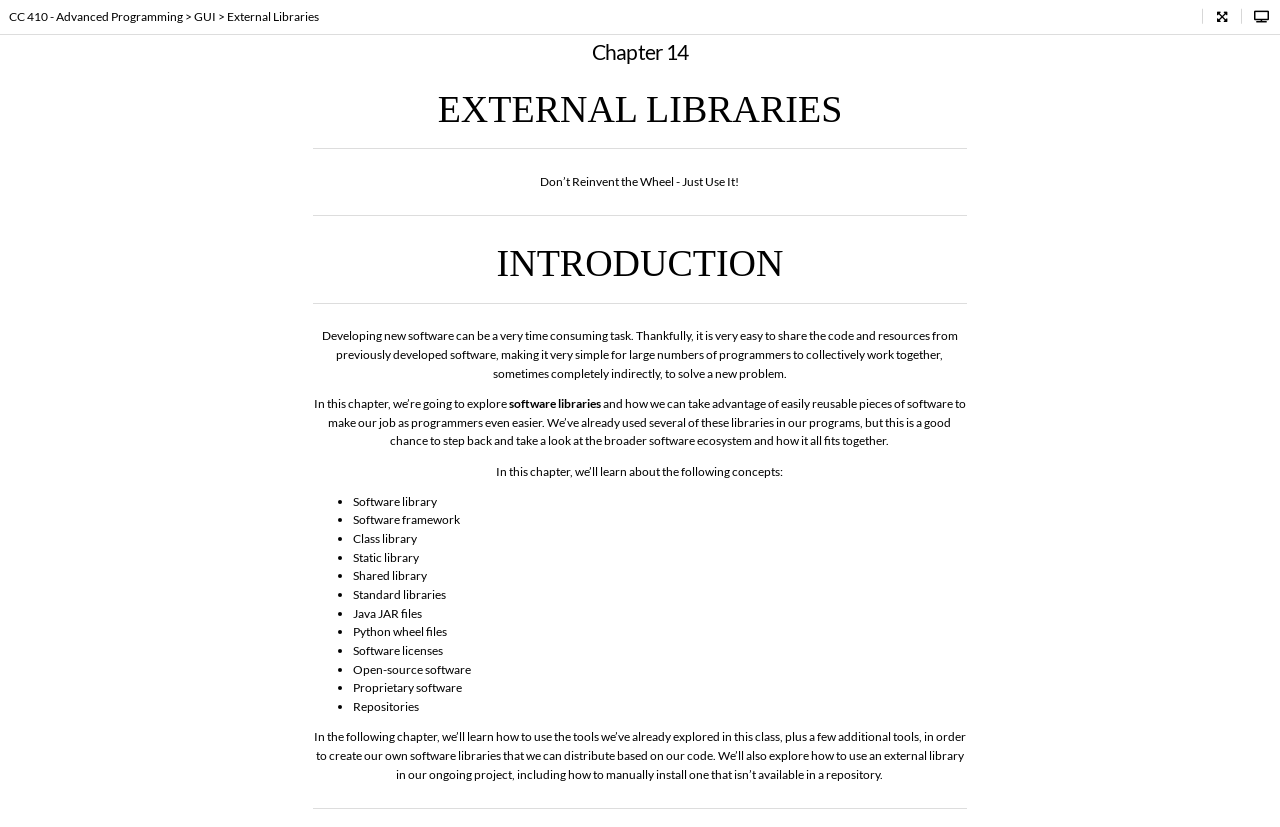Give a one-word or one-phrase response to the question: 
What will be covered in the next chapter?

Creating software libraries